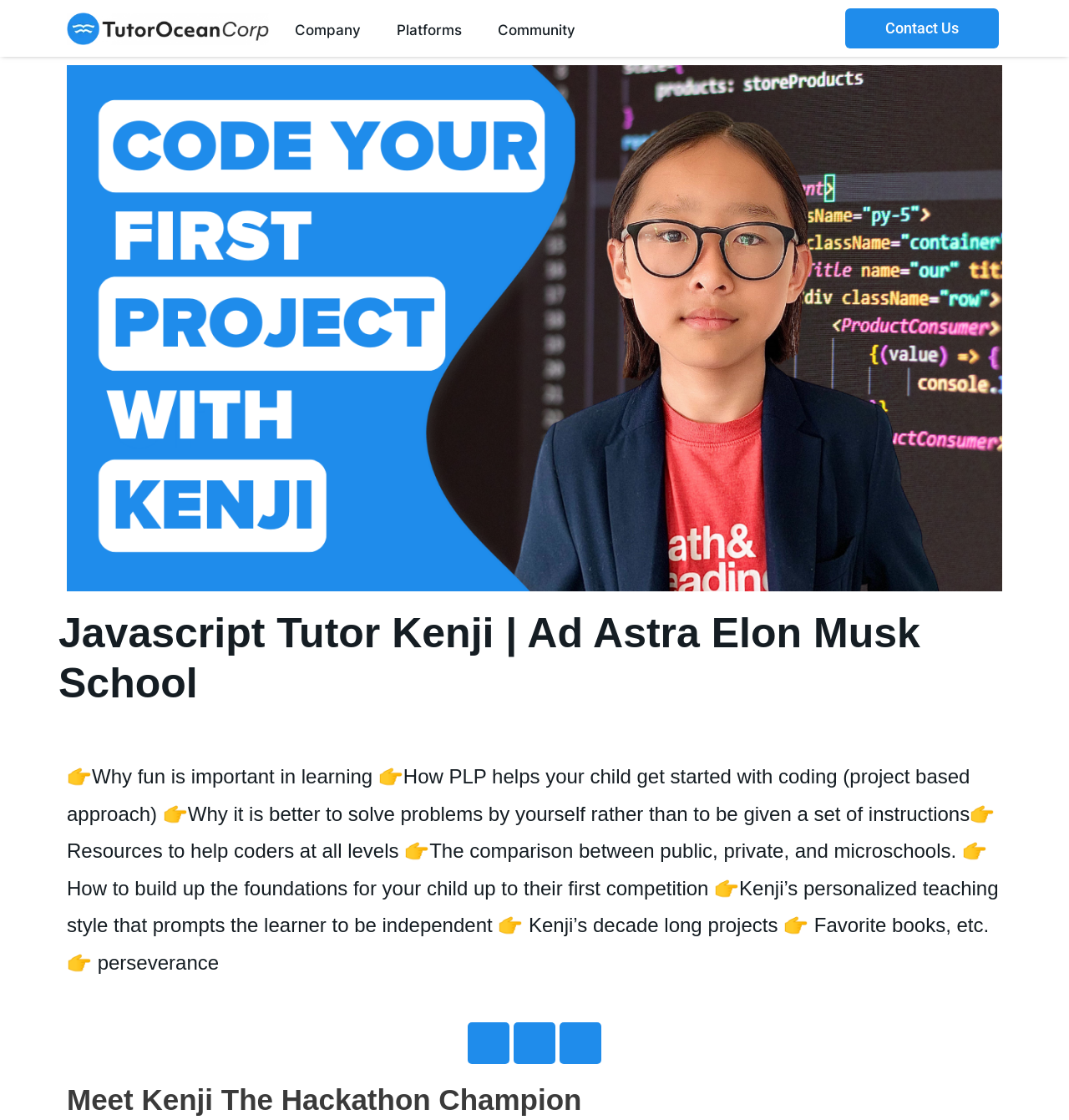Using the provided description Company, find the bounding box coordinates for the UI element. Provide the coordinates in (top-left x, top-left y, bottom-right x, bottom-right y) format, ensuring all values are between 0 and 1.

[0.261, 0.005, 0.352, 0.049]